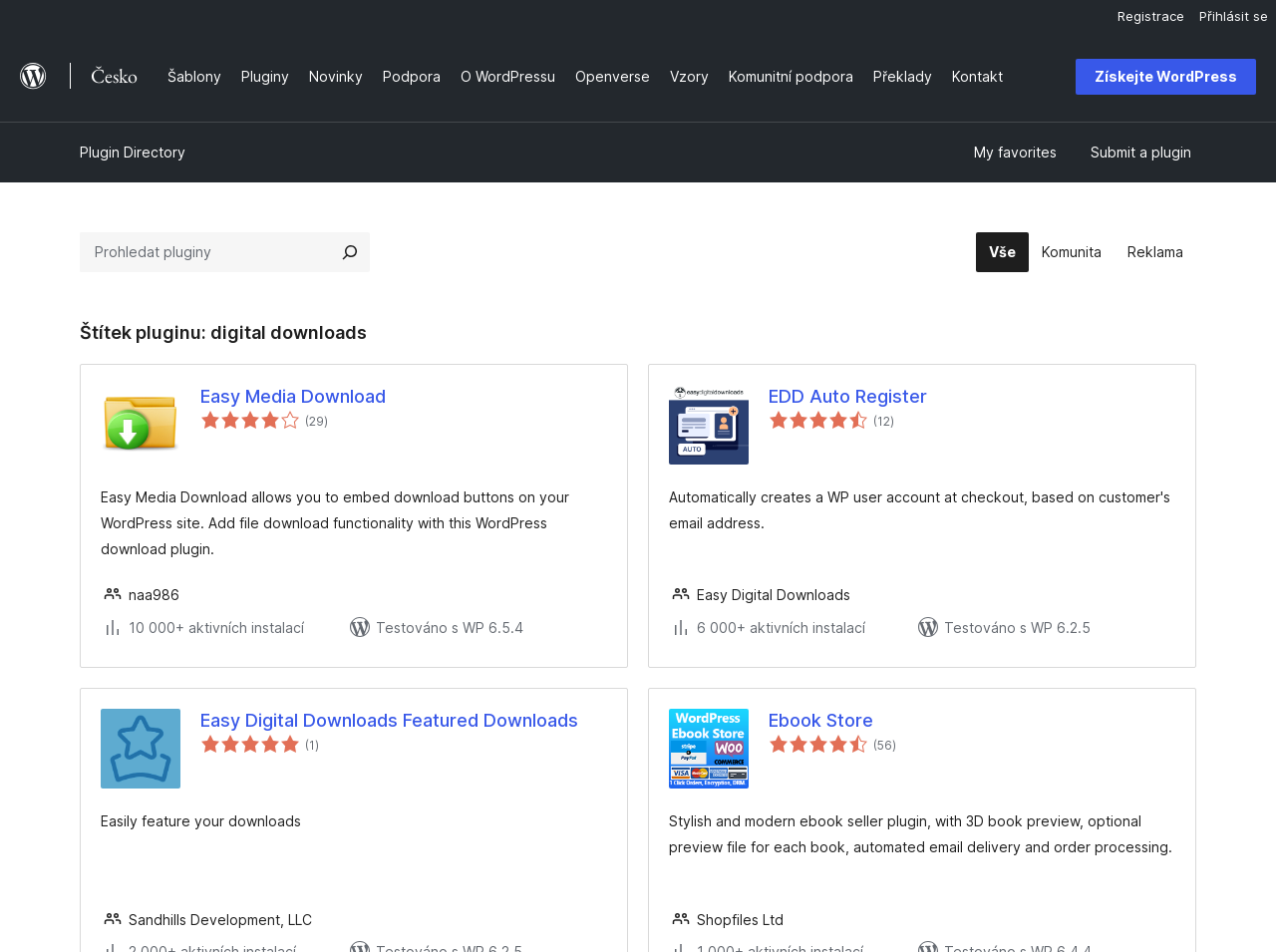How many active installations does the EDD Auto Register plugin have?
Kindly answer the question with as much detail as you can.

The EDD Auto Register plugin has more than 10,000 active installations because the text '10,000+ aktivních instalací' is present in the plugin's information section, indicating its popularity.